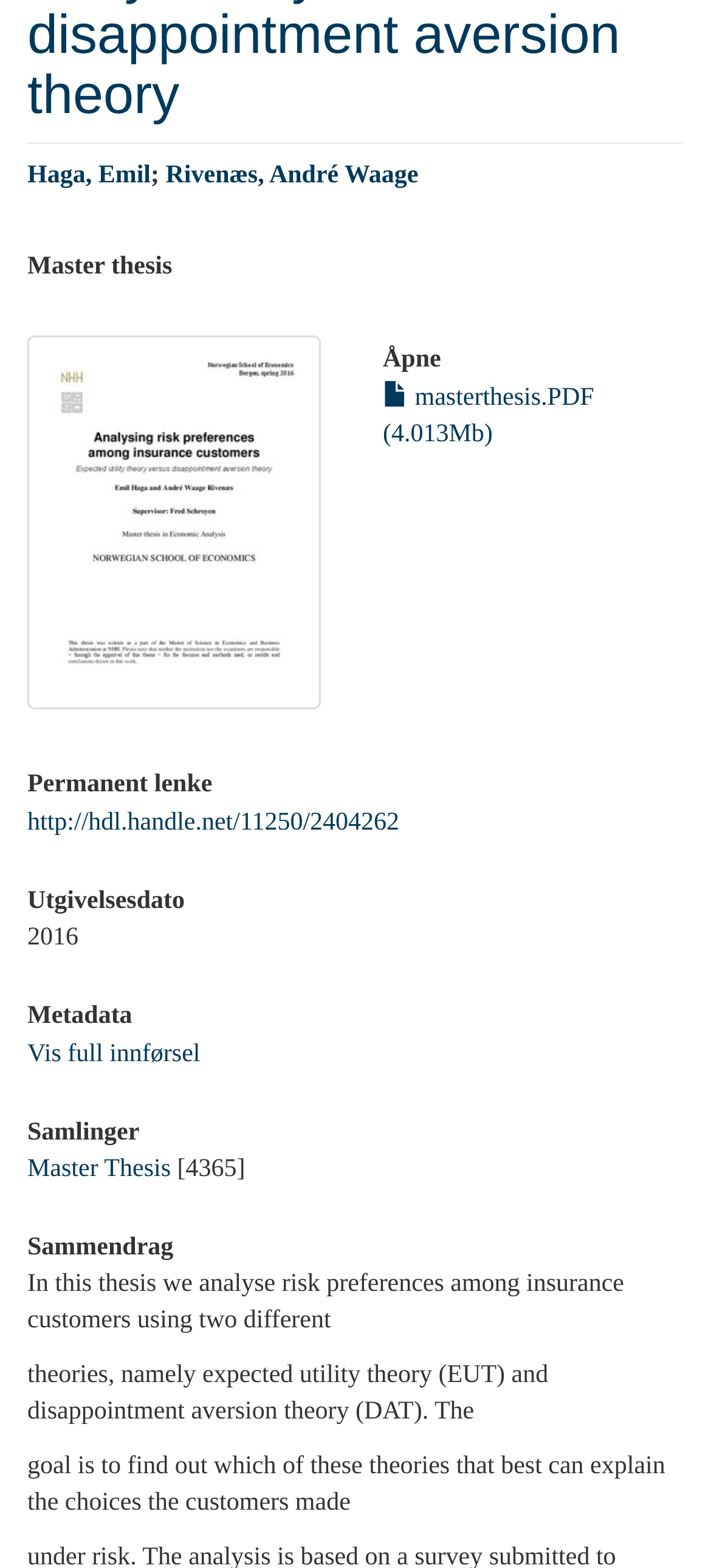Based on the provided description, "http://hdl.handle.net/11250/2404262", find the bounding box of the corresponding UI element in the screenshot.

[0.038, 0.516, 0.562, 0.533]